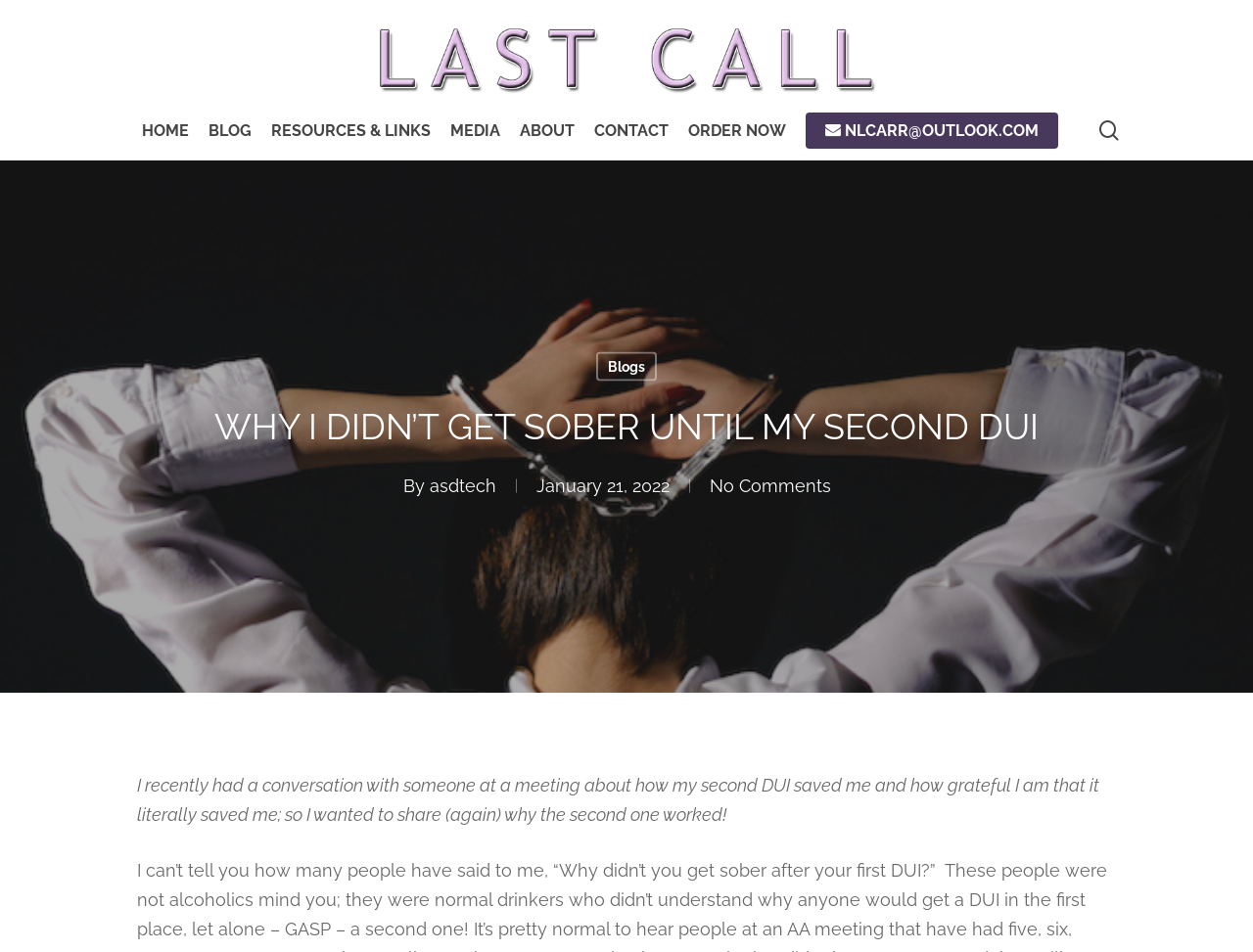Use a single word or phrase to answer the question:
What is the author's name of the blog post?

asdtech